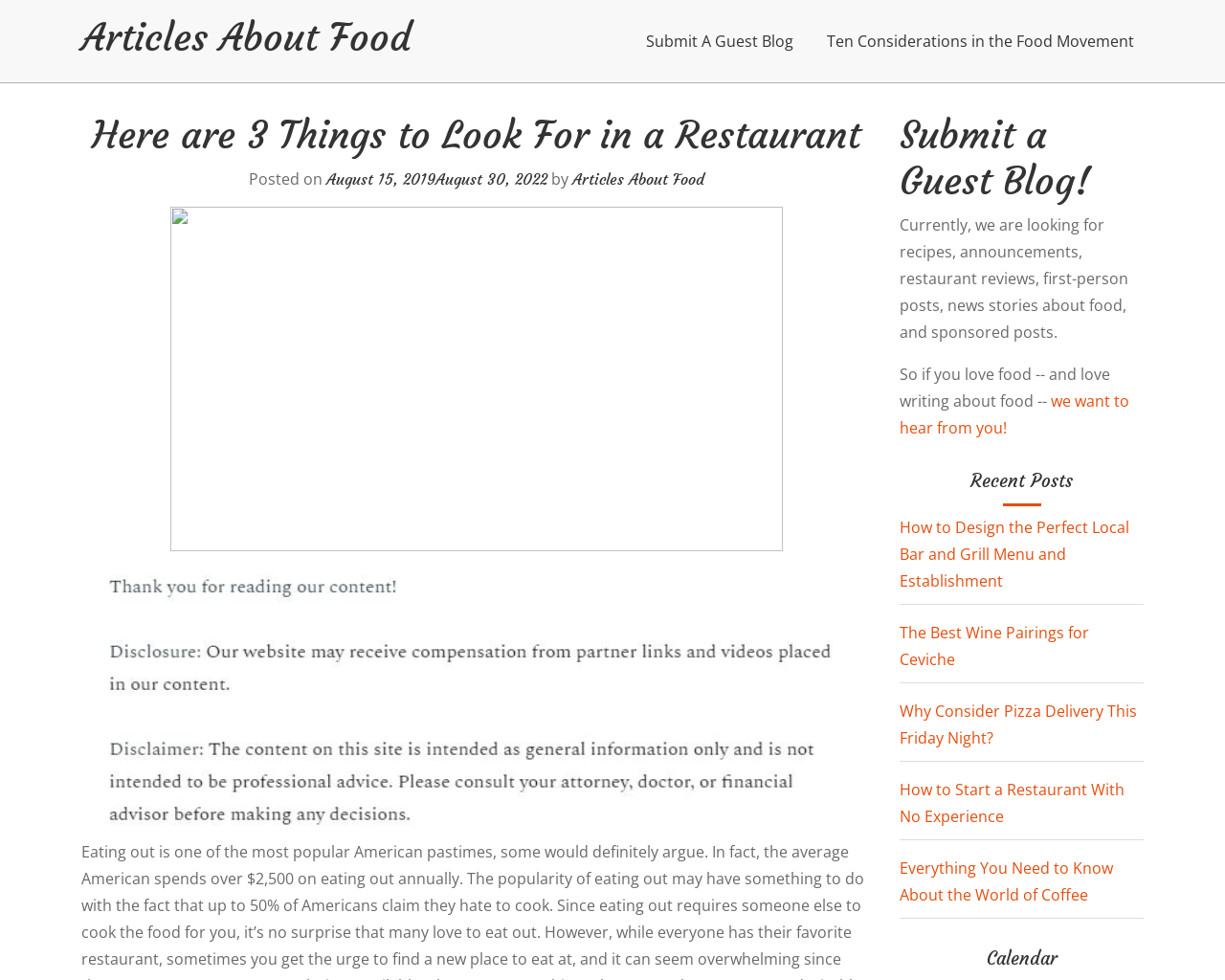Find the bounding box coordinates of the clickable region needed to perform the following instruction: "Read the article about designing the perfect local bar and grill menu". The coordinates should be provided as four float numbers between 0 and 1, i.e., [left, top, right, bottom].

[0.734, 0.528, 0.922, 0.604]